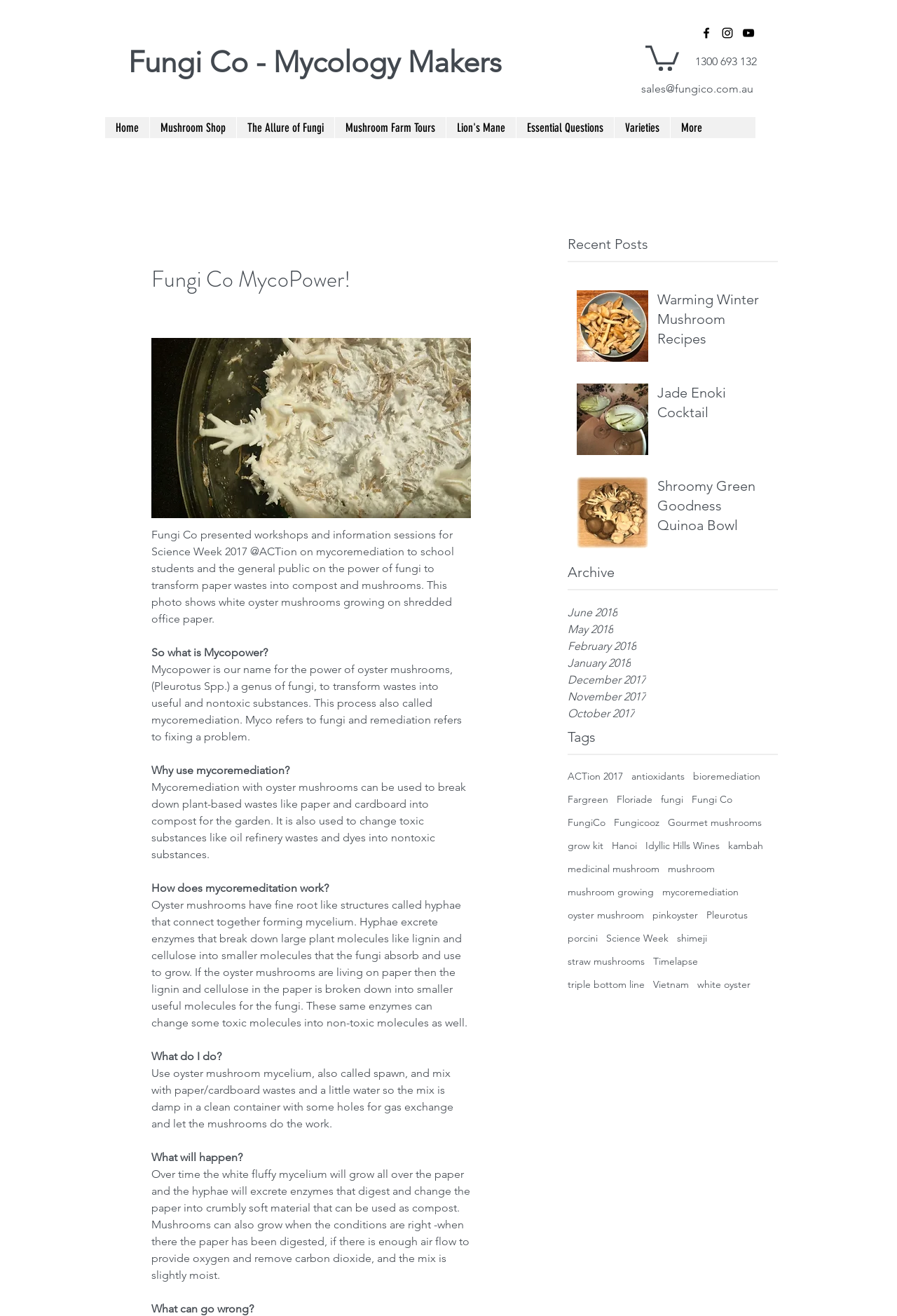Review the image closely and give a comprehensive answer to the question: What is the company name?

The company name can be found in the top-left corner of the webpage, where it says 'Fungi Co - Mycology Makers'.